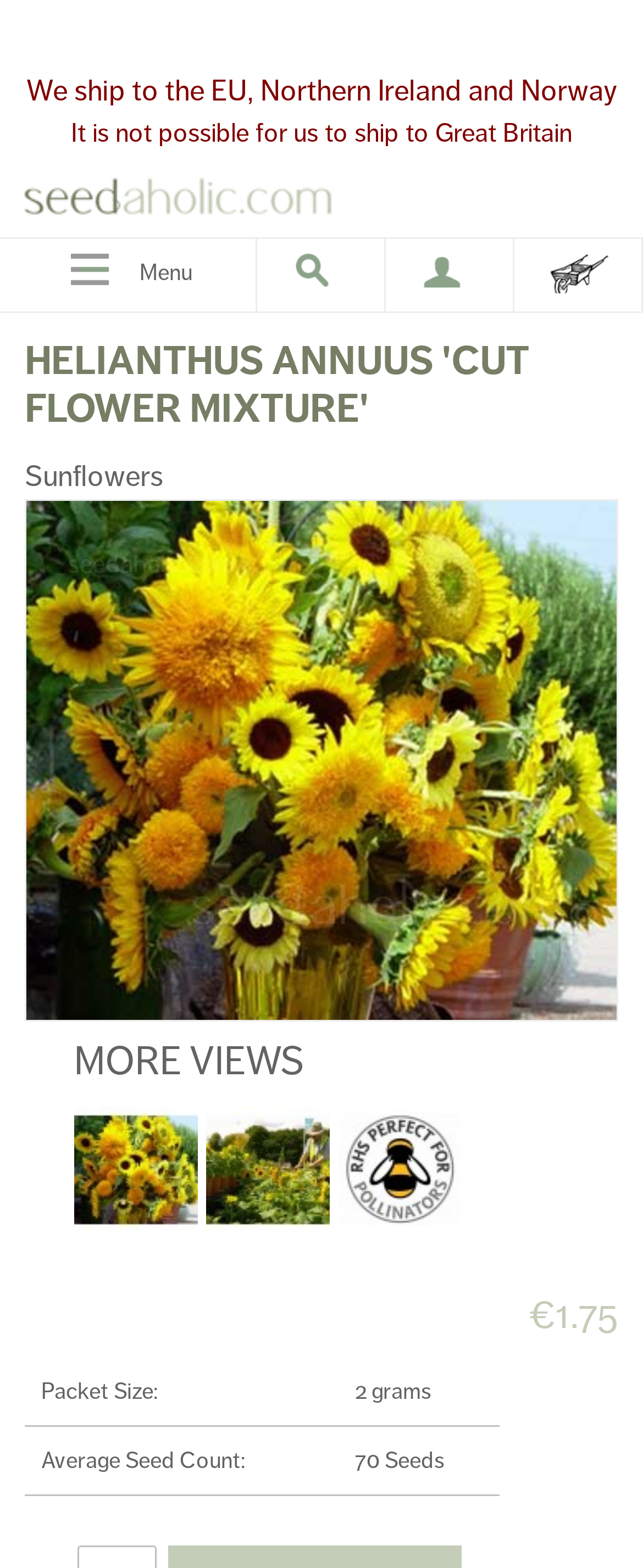Refer to the image and answer the question with as much detail as possible: What is the packet size of the sunflower seeds?

The packet size of the sunflower seeds can be found in the table at the bottom of the webpage, where it says 'Packet Size: 2 grams'.